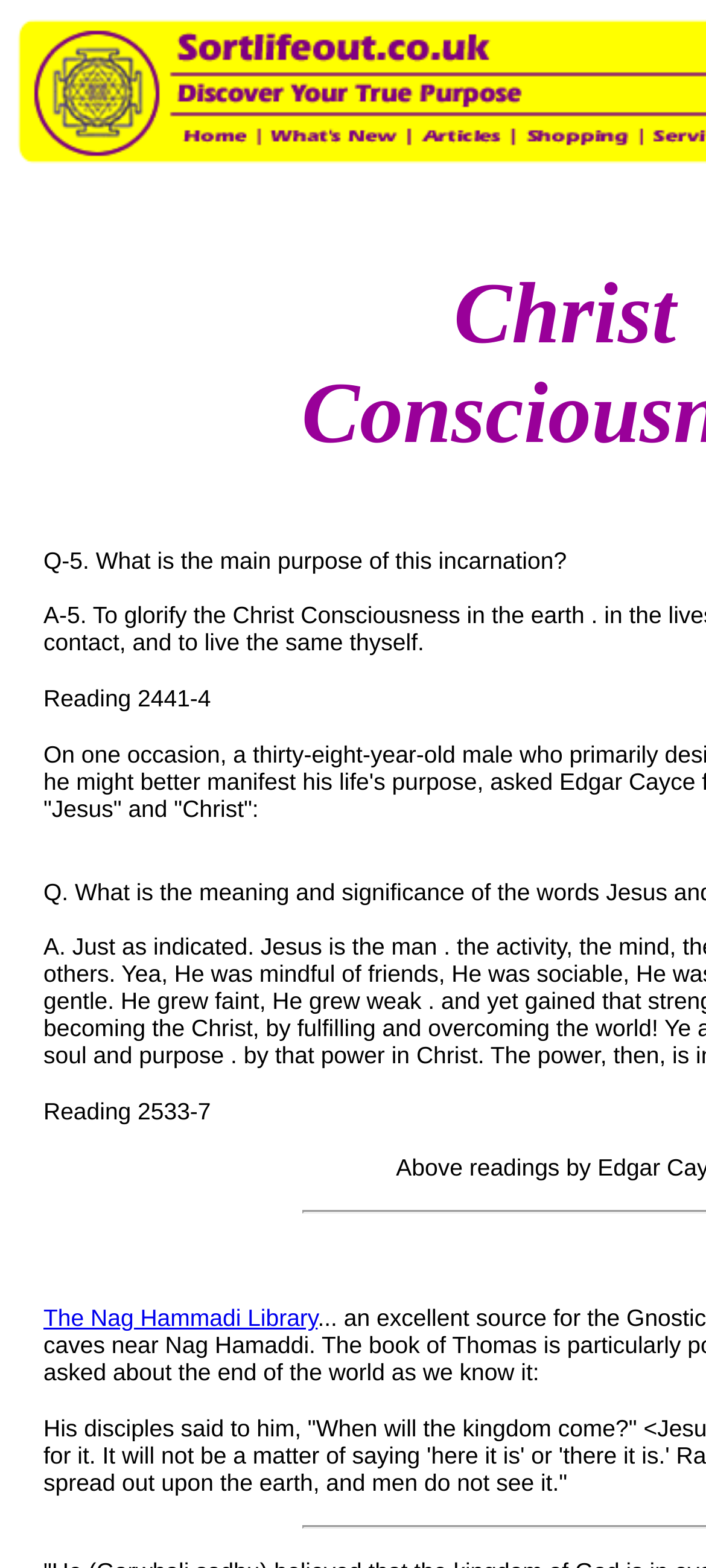What is the link text at coordinates [0.062, 0.832, 0.45, 0.849]?
Examine the screenshot and reply with a single word or phrase.

The Nag Hammadi Library